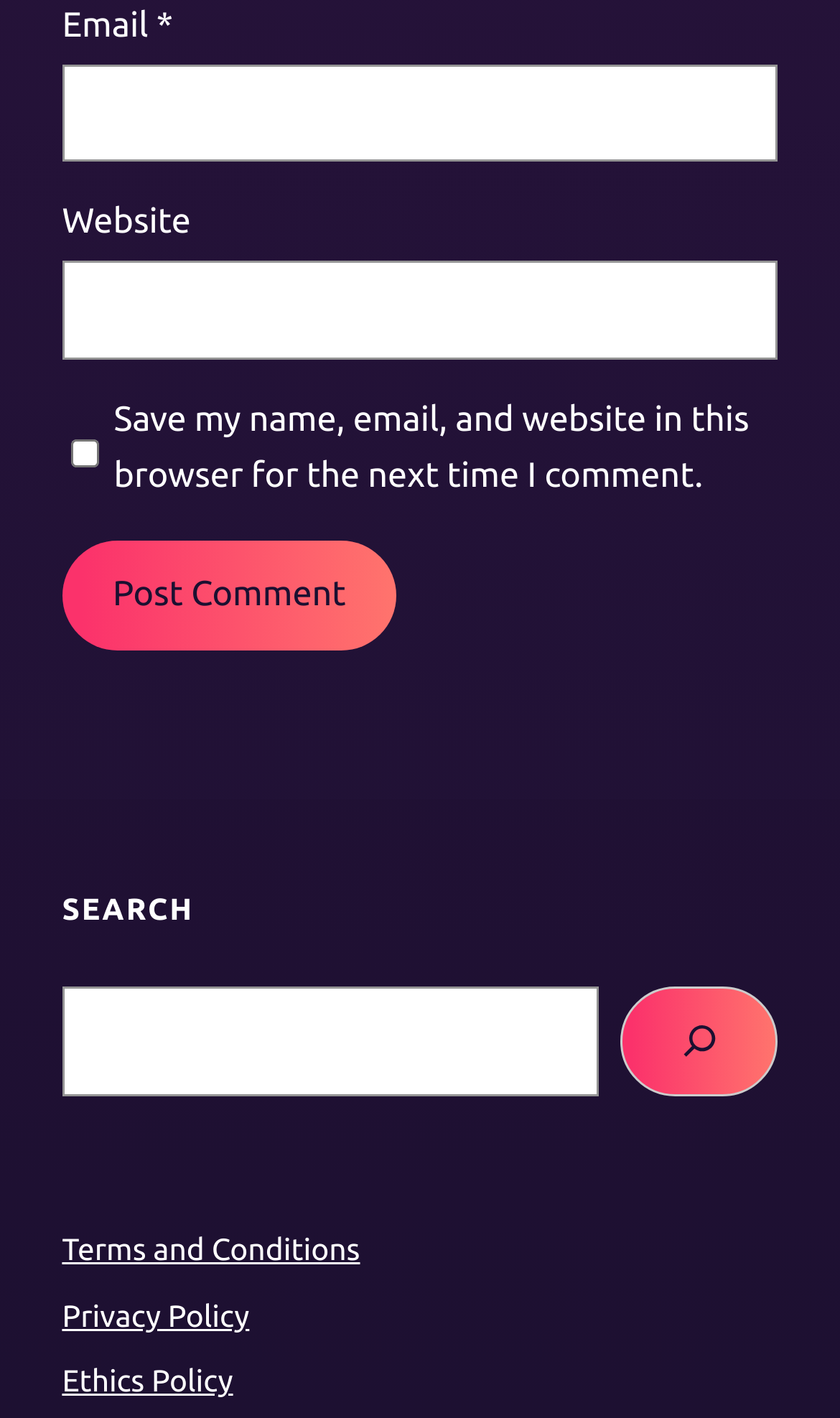Using the element description: "aria-label="Search"", determine the bounding box coordinates. The coordinates should be in the format [left, top, right, bottom], with values between 0 and 1.

[0.739, 0.695, 0.926, 0.773]